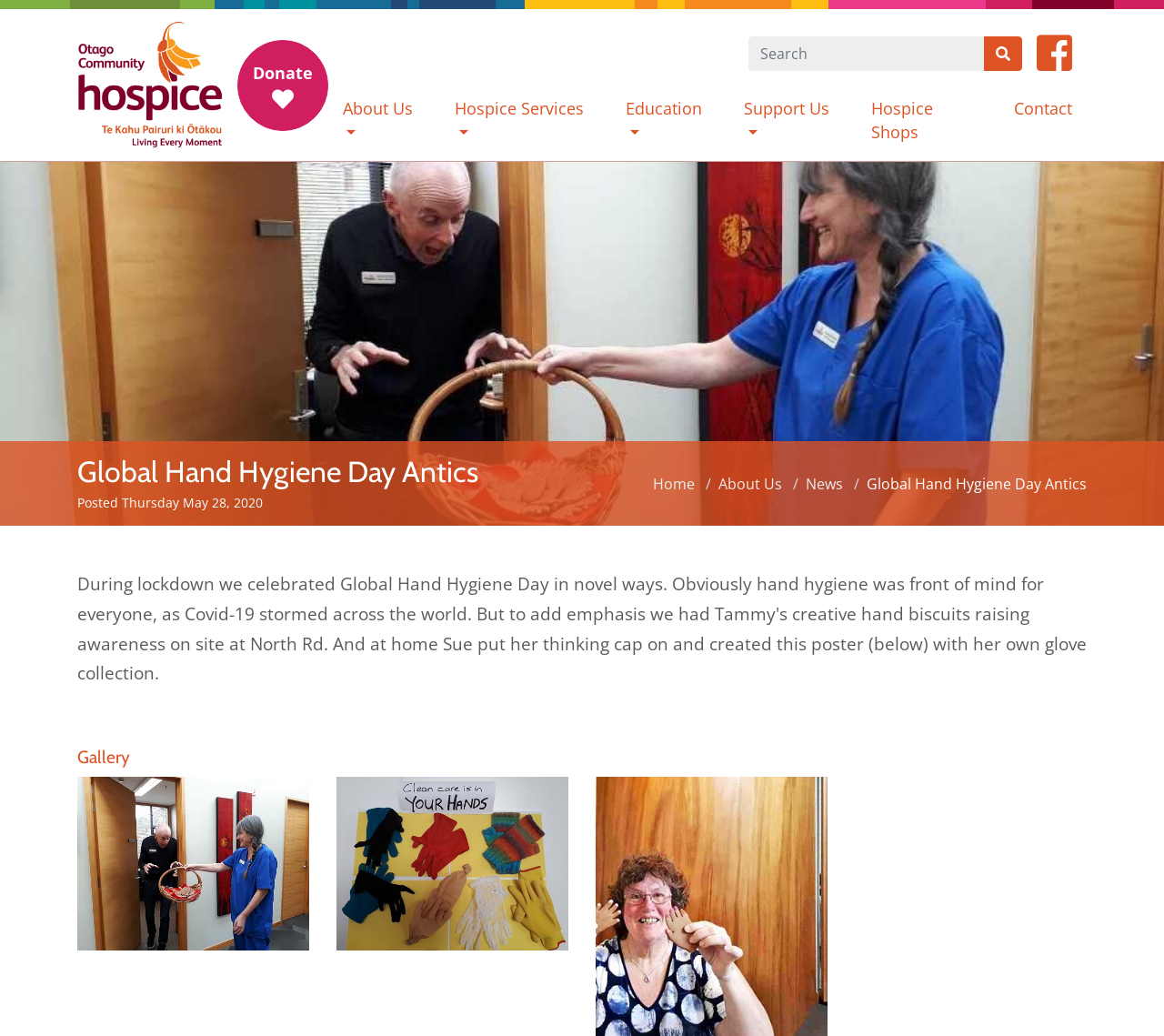Examine the image and give a thorough answer to the following question:
What is the title of the article?

I found a heading with the text 'Global Hand Hygiene Day Antics', which appears to be the title of the article or blog post.